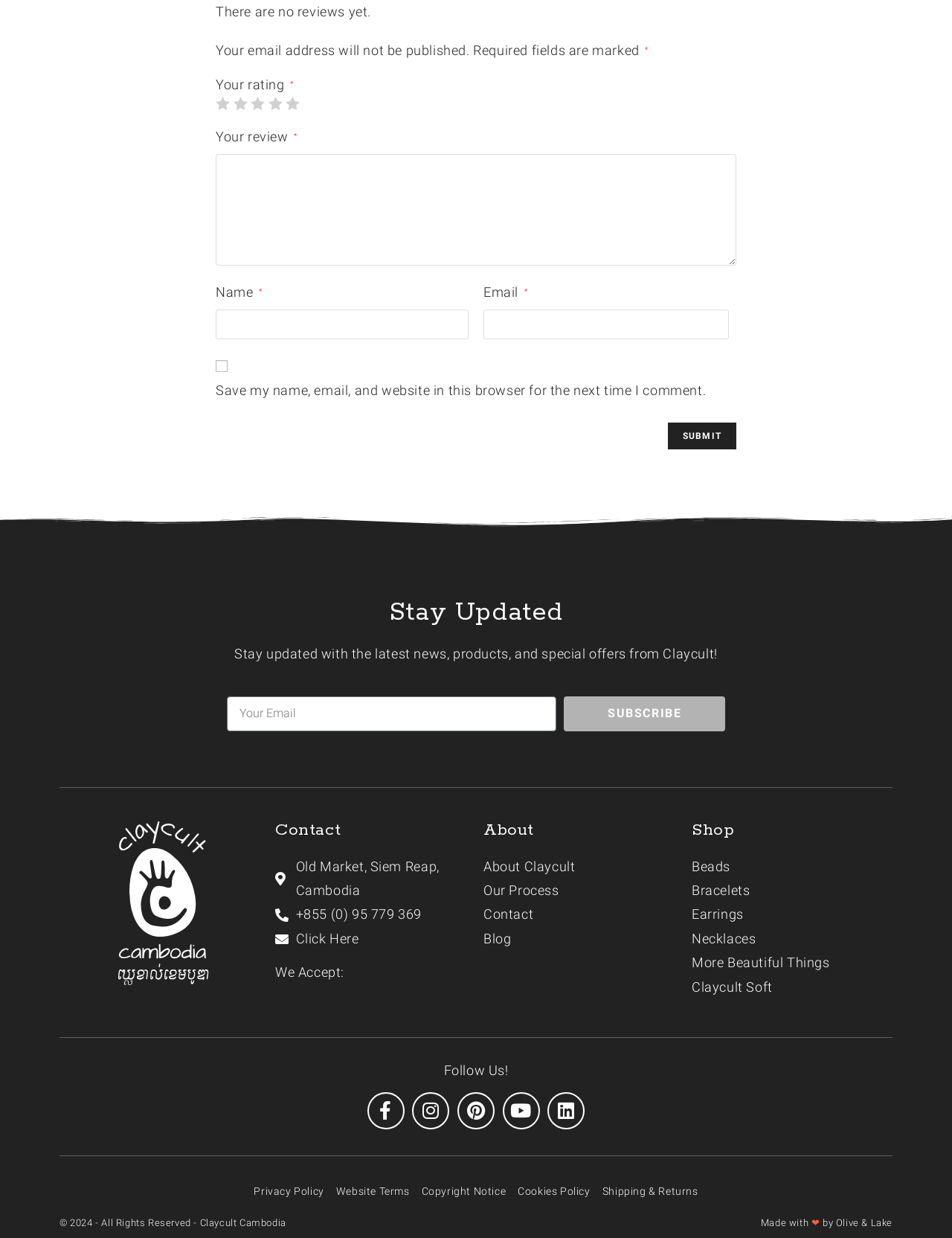Please respond to the question using a single word or phrase:
What social media platforms can I follow Claycult on?

Facebook, Instagram, Pinterest, Youtube, Linkedin